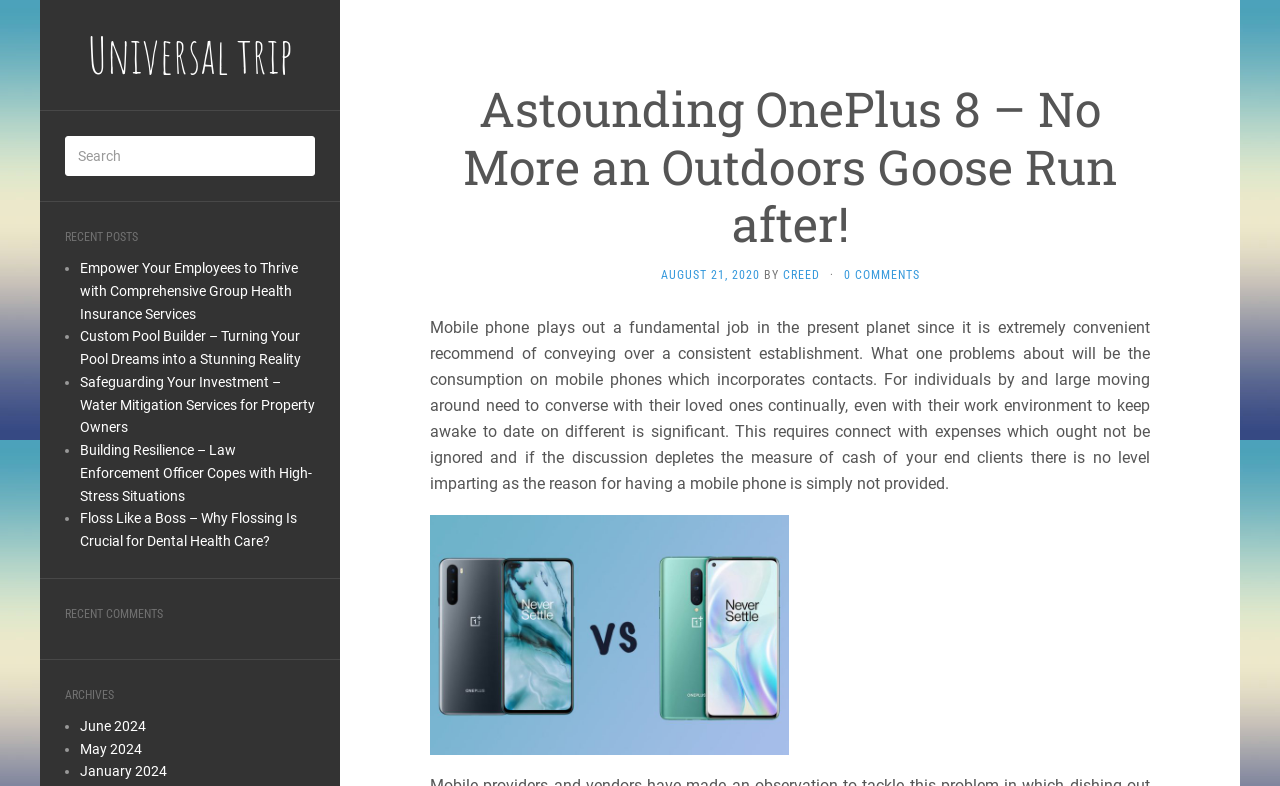Please locate the bounding box coordinates of the region I need to click to follow this instruction: "View Empower Your Employees to Thrive with Comprehensive Group Health Insurance Services".

[0.062, 0.331, 0.233, 0.409]